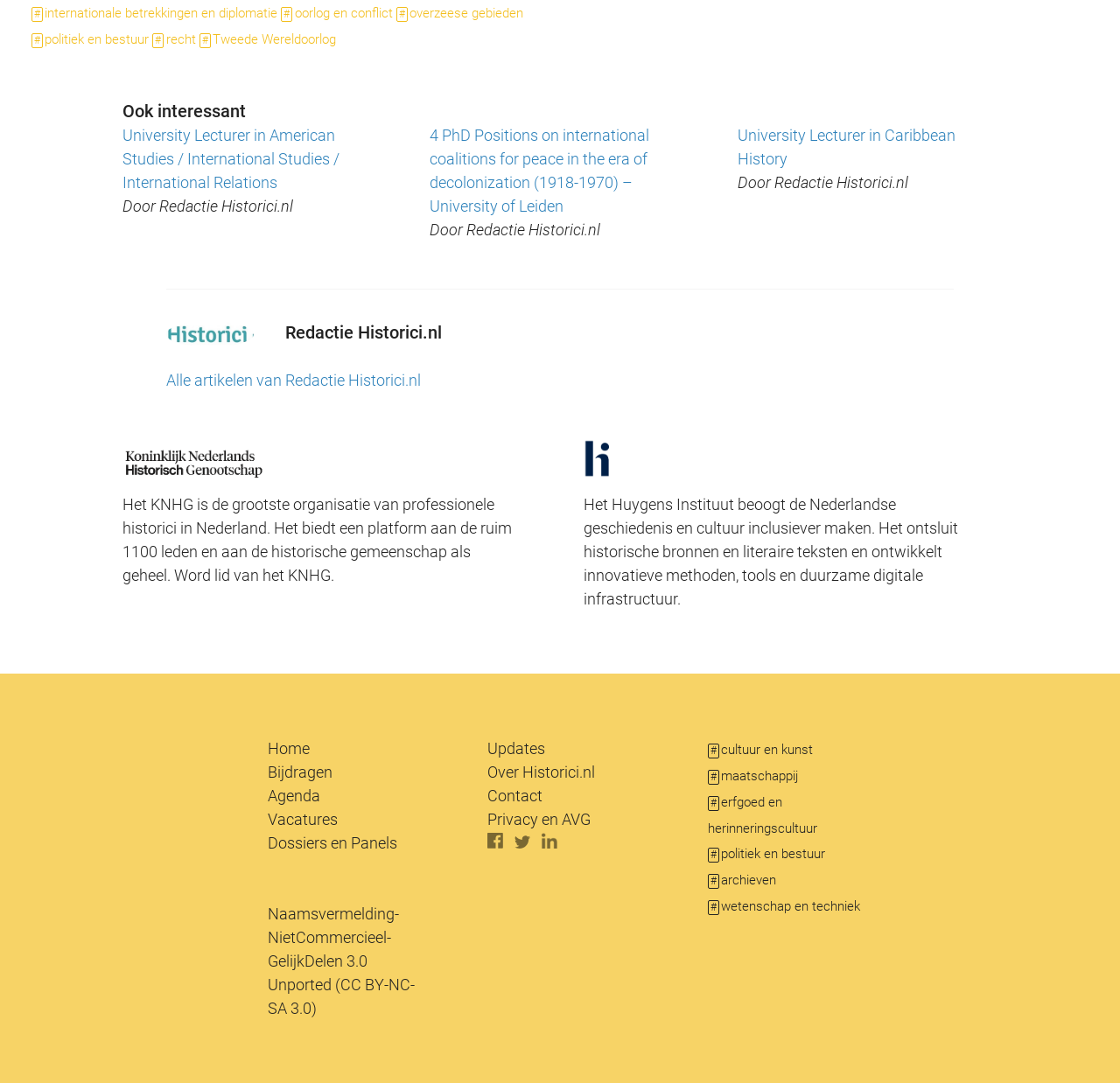Examine the screenshot and answer the question in as much detail as possible: What is the profession of the person described in the link 'University Lecturer in American Studies / International Studies / International Relations'?

I inferred the profession by understanding the job title mentioned in the link, which is 'University Lecturer in American Studies / International Studies / International Relations'.